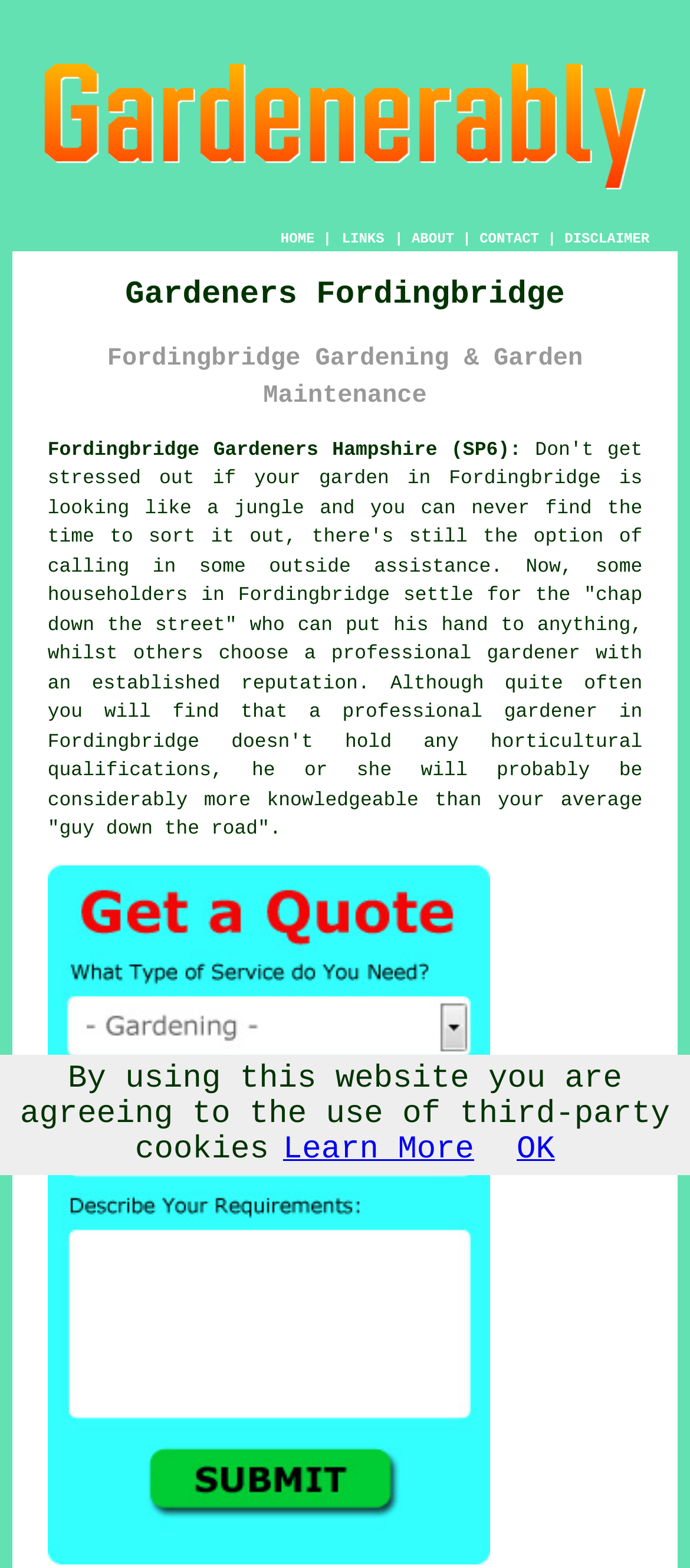Please find the bounding box coordinates of the clickable region needed to complete the following instruction: "Access Hospital CEO Email List". The bounding box coordinates must consist of four float numbers between 0 and 1, i.e., [left, top, right, bottom].

None